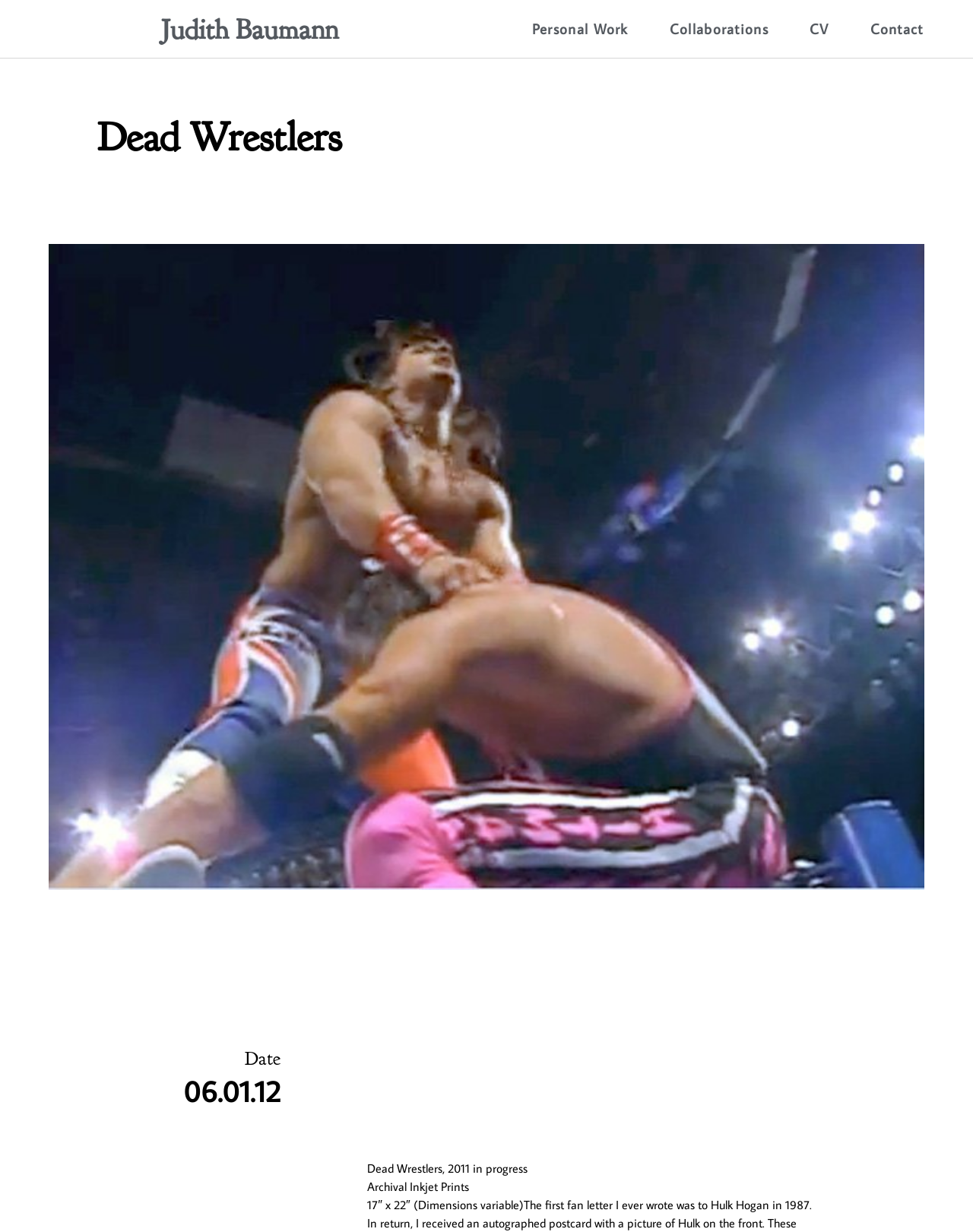Provide an in-depth description of the elements and layout of the webpage.

The webpage is about Judith Baumann, an artist, and her project "Dead Wrestlers". At the top-left corner, there is a heading with the title "Judith Baumann" in a larger font size, and below it, a link with the same text. To the right of the title, there are four links in a row, labeled "Personal Work", "Collaborations", "CV", and "Contact", which seem to be navigation links to other sections of the website.

Below the title, there is a static text "Dead Wrestlers" in a larger font size, which is likely the title of the project. At the bottom-left corner, there is a heading labeled "Date" followed by the text "06.01.12", which is likely the date the project was created or updated. Below the date, there is a text ", 2011 in progress", which suggests that the project was started in 2011 and is still ongoing. Finally, at the bottom-right corner, there is a text "Archival Inkjet Prints", which might be a description of the medium used in the project.